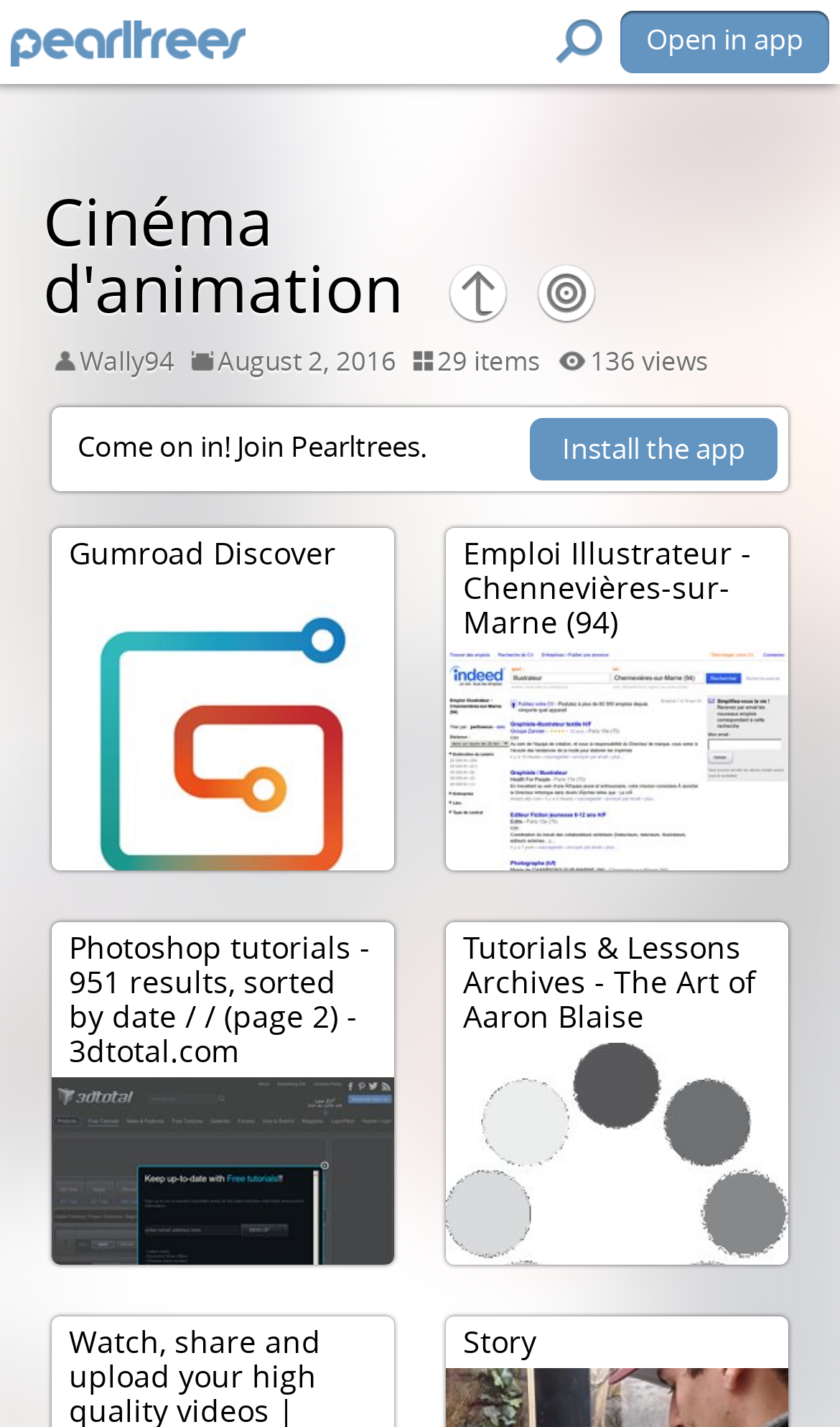Please answer the following question using a single word or phrase: 
What is the username of the profile?

Wally94